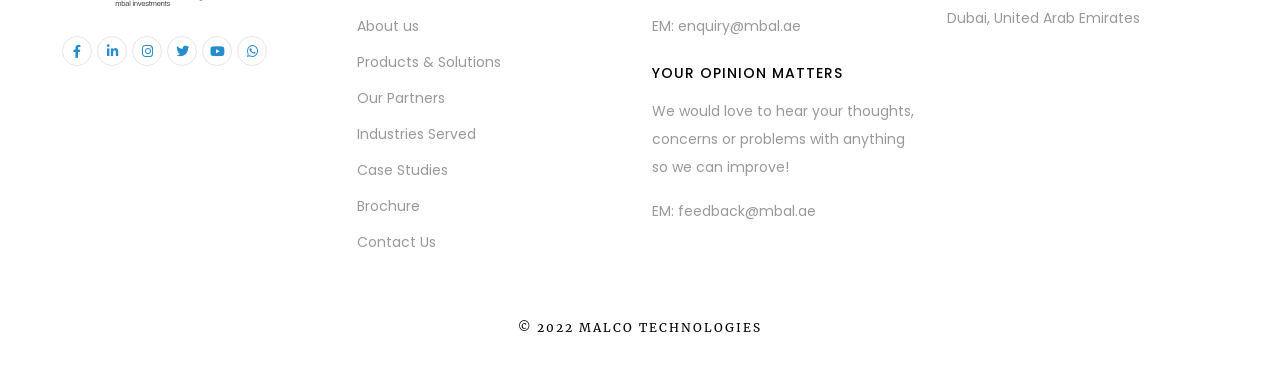Can you identify the bounding box coordinates of the clickable region needed to carry out this instruction: 'View Case Studies'? The coordinates should be four float numbers within the range of 0 to 1, stated as [left, top, right, bottom].

[0.279, 0.408, 0.35, 0.459]